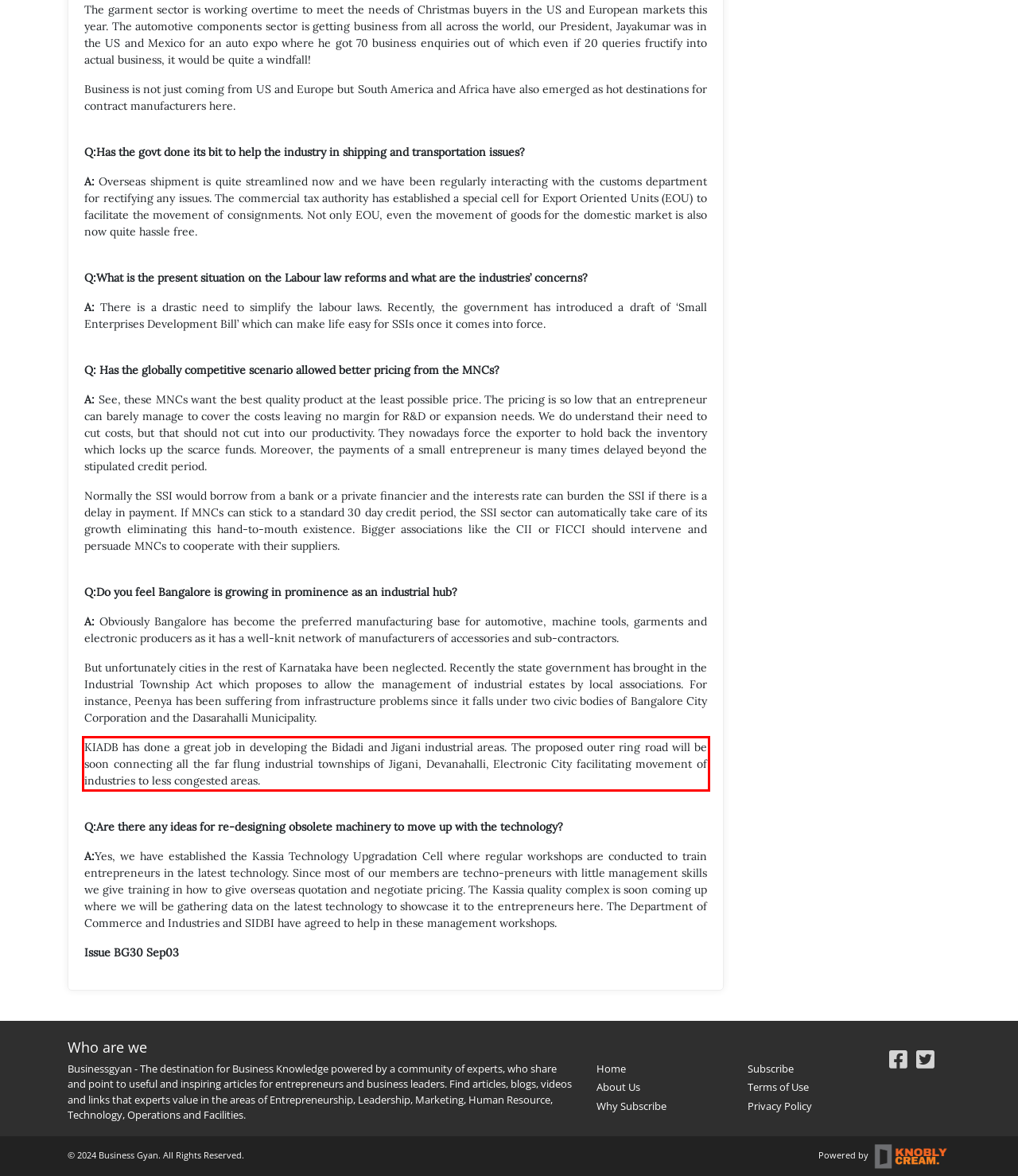Please perform OCR on the text within the red rectangle in the webpage screenshot and return the text content.

KIADB has done a great job in developing the Bidadi and Jigani industrial areas. The proposed outer ring road will be soon connecting all the far flung industrial townships of Jigani, Devanahalli, Electronic City facilitating movement of industries to less congested areas.